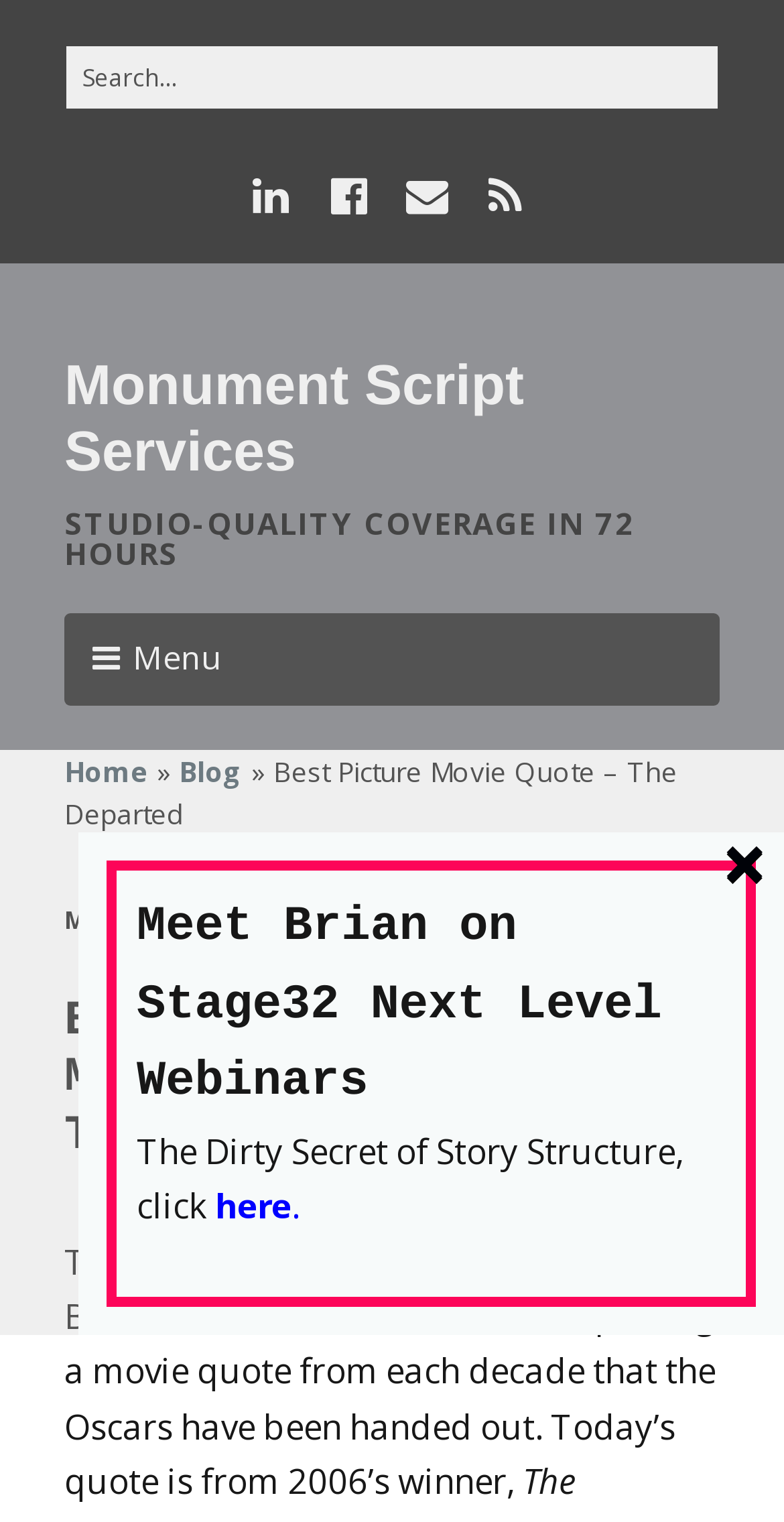Extract the primary headline from the webpage and present its text.

Monument Script Services